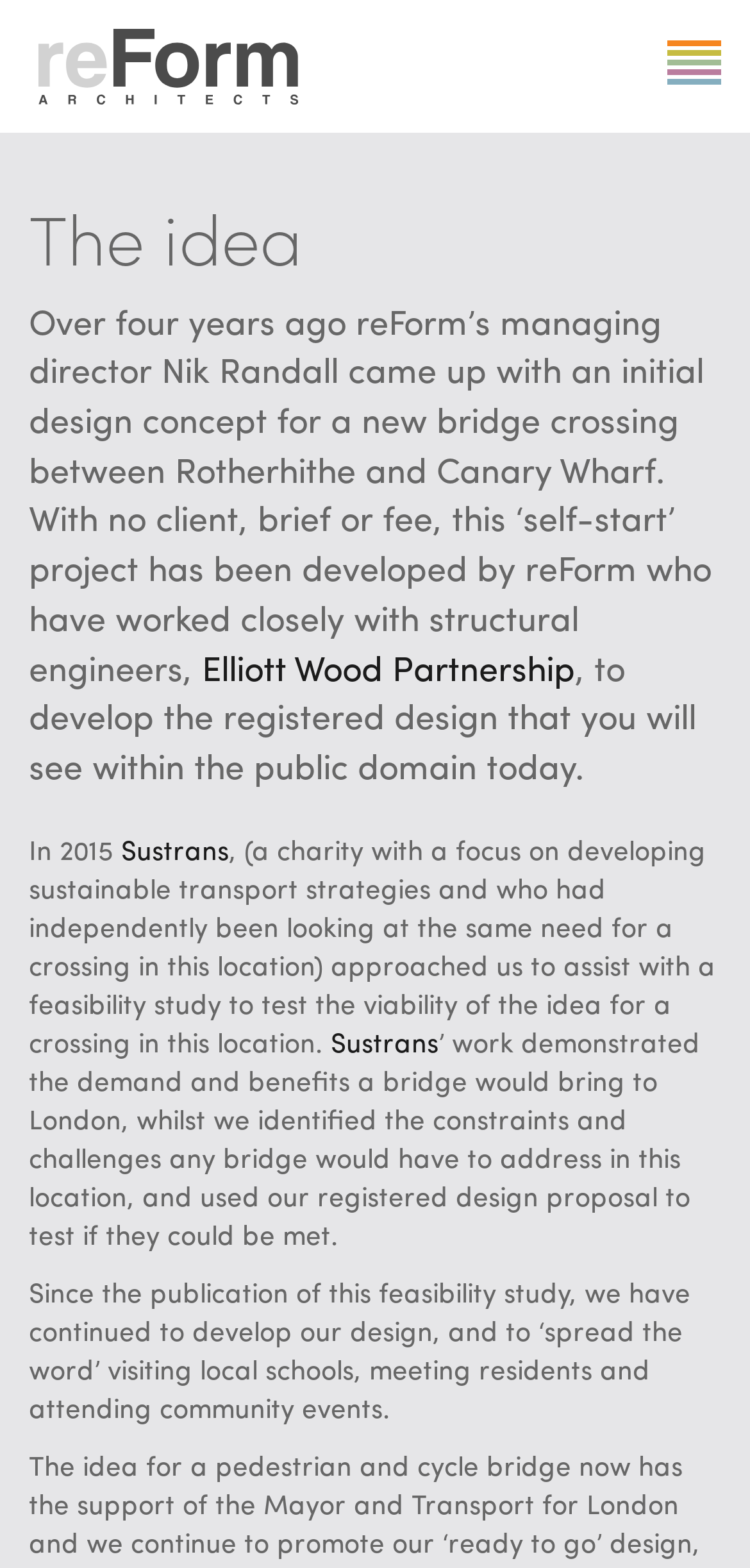Refer to the image and offer a detailed explanation in response to the question: What is the purpose of the bridge design?

The purpose of the bridge design can be inferred from the text, which mentions that the charity Sustrans, who focuses on developing sustainable transport strategies, approached reForm Architects to assist with a feasibility study for the bridge.